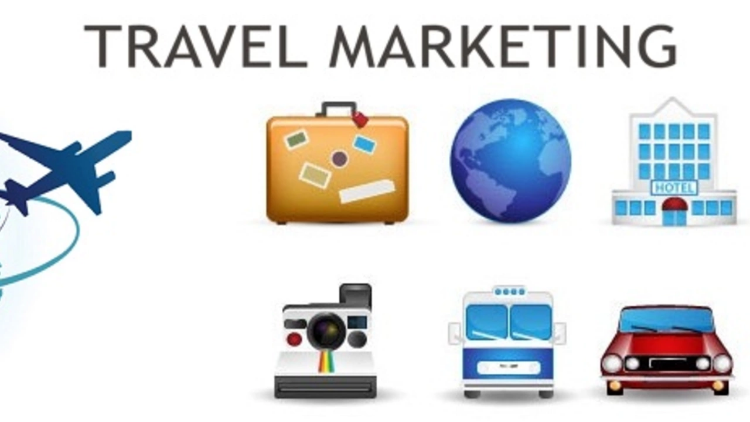What is the color of the suitcase?
Using the image as a reference, give an elaborate response to the question.

The suitcase is adorned with travel labels and is yellow in color, representing the journey and adventures that await travelers.